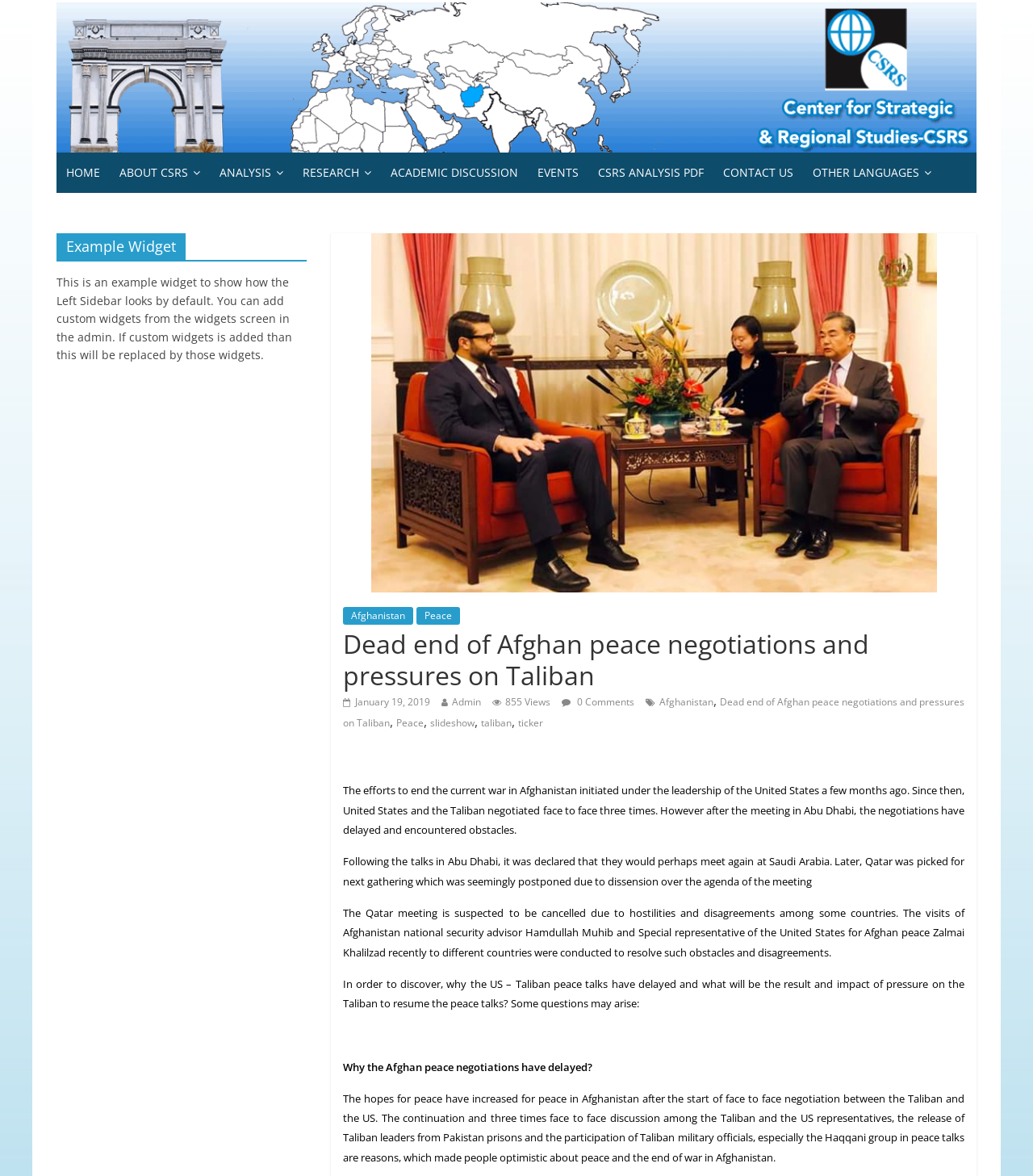Please reply with a single word or brief phrase to the question: 
What is the topic of the article?

Afghan peace negotiations